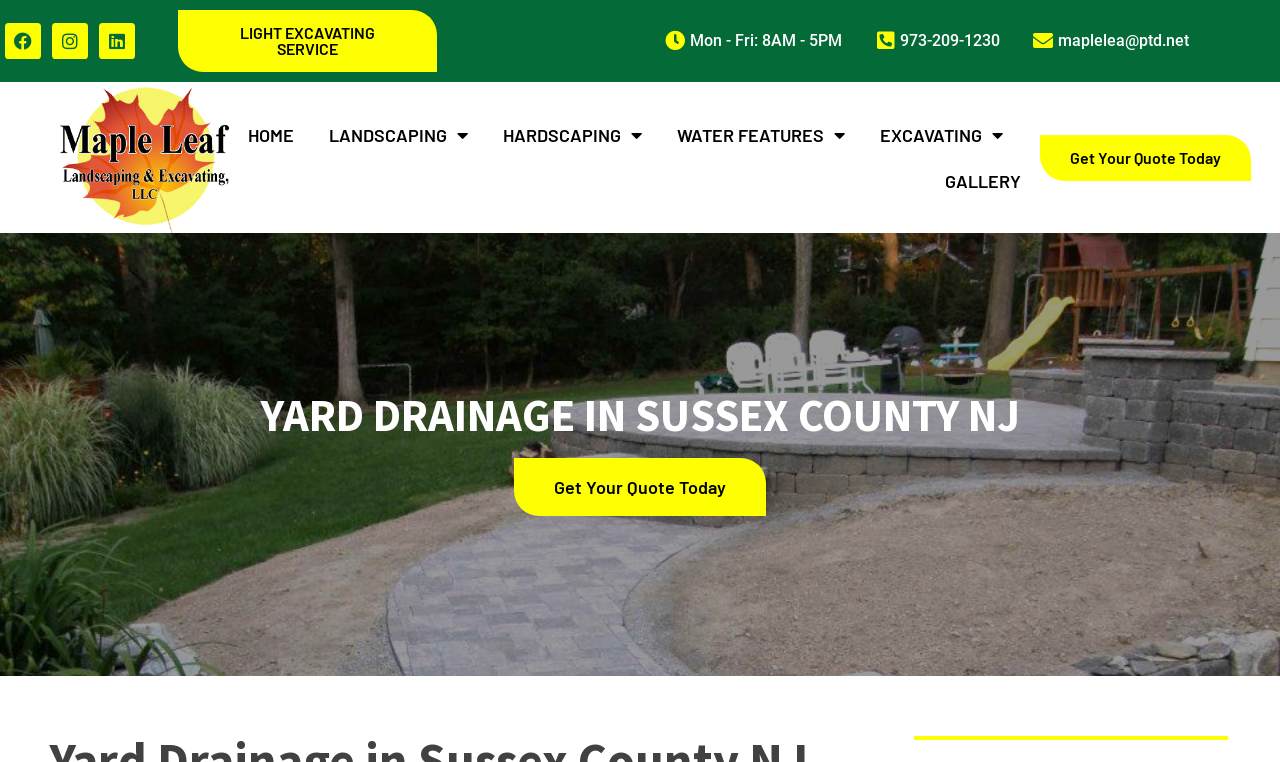Identify the bounding box coordinates of the clickable region to carry out the given instruction: "Click Facebook link".

[0.004, 0.03, 0.032, 0.077]